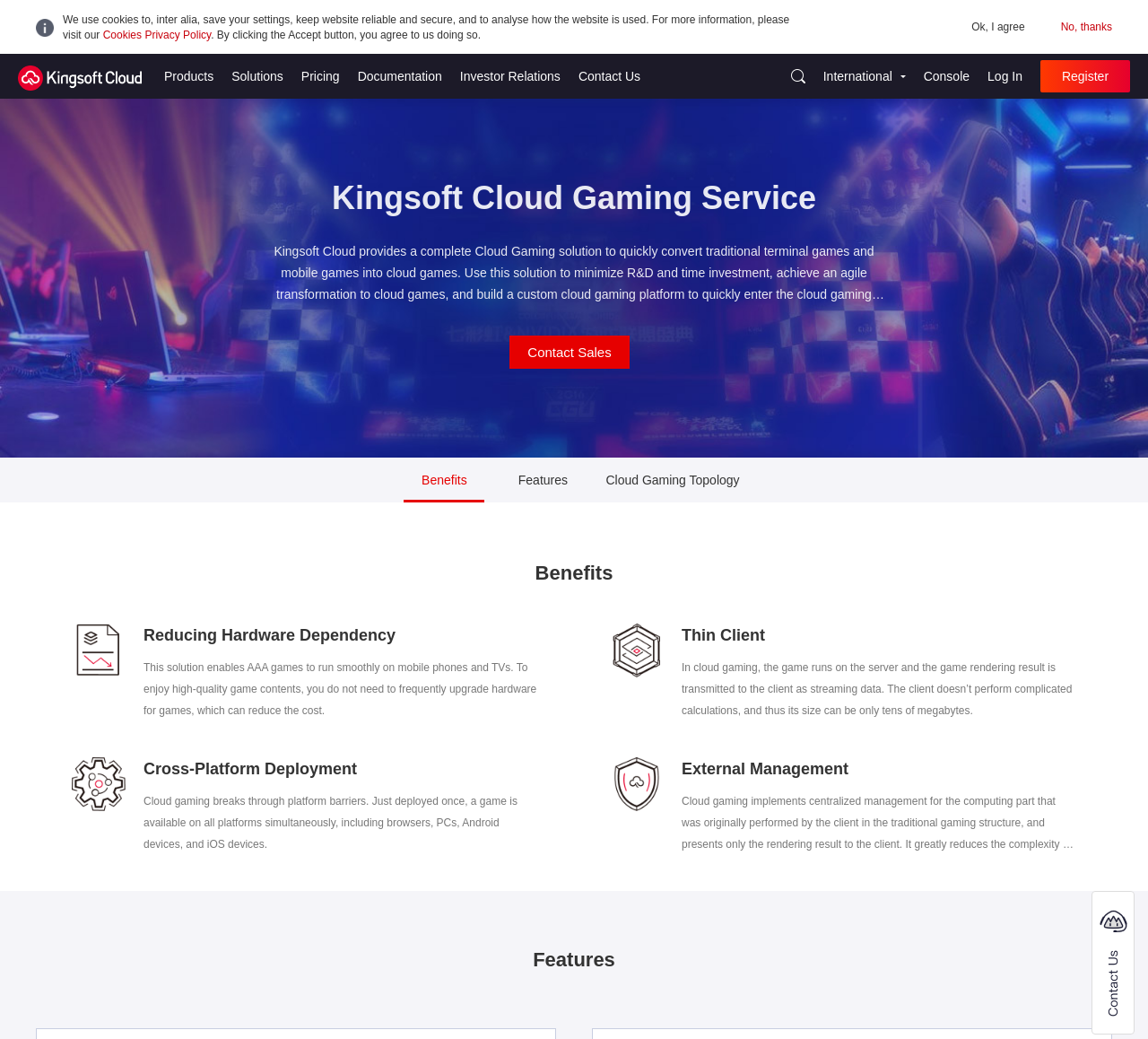Identify the main heading from the webpage and provide its text content.

Kingsoft Cloud Gaming Service